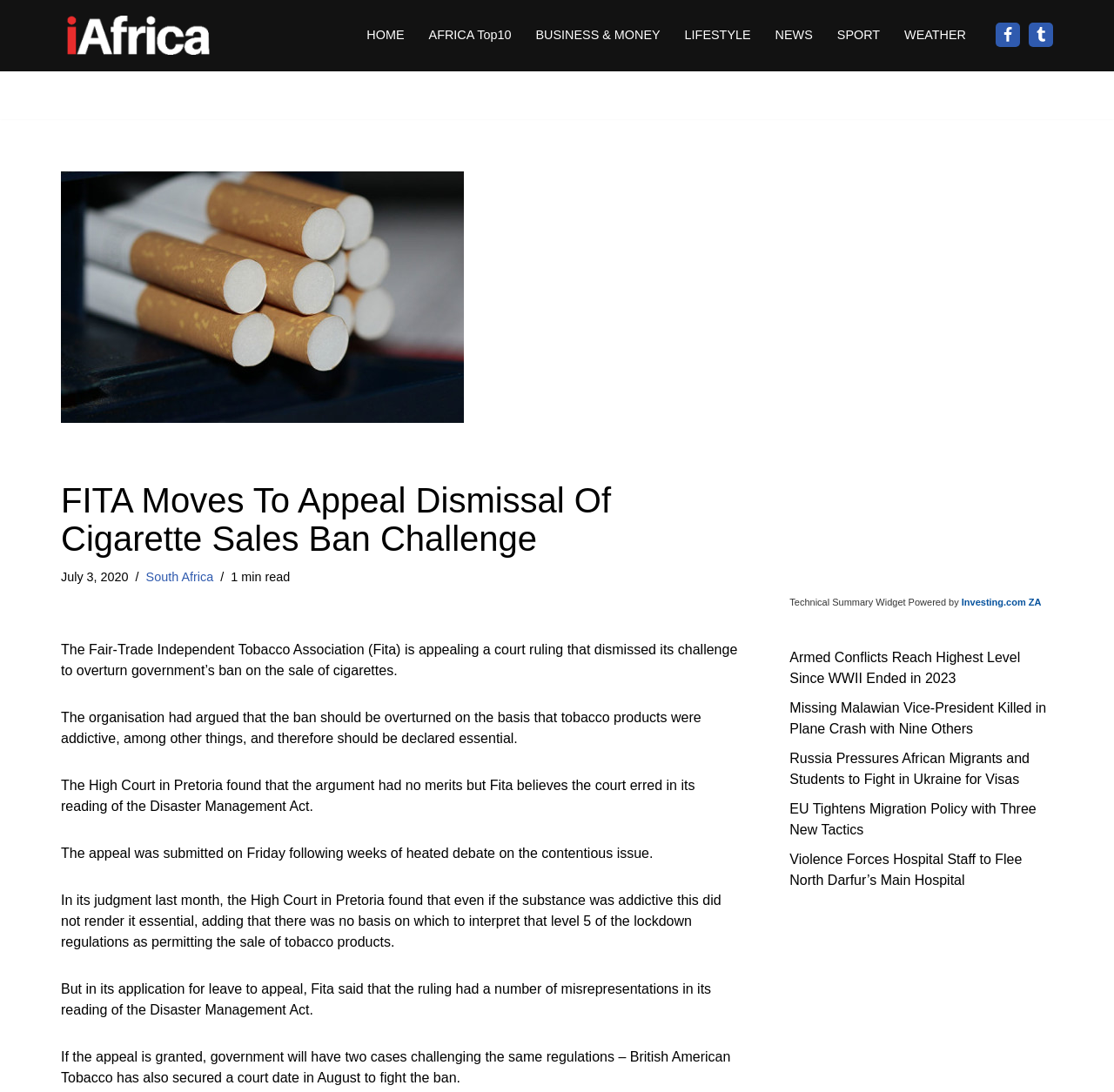Specify the bounding box coordinates of the area to click in order to execute this command: 'Go to 'iAfrica Be Smart About South Africa''. The coordinates should consist of four float numbers ranging from 0 to 1, and should be formatted as [left, top, right, bottom].

[0.055, 0.014, 0.194, 0.05]